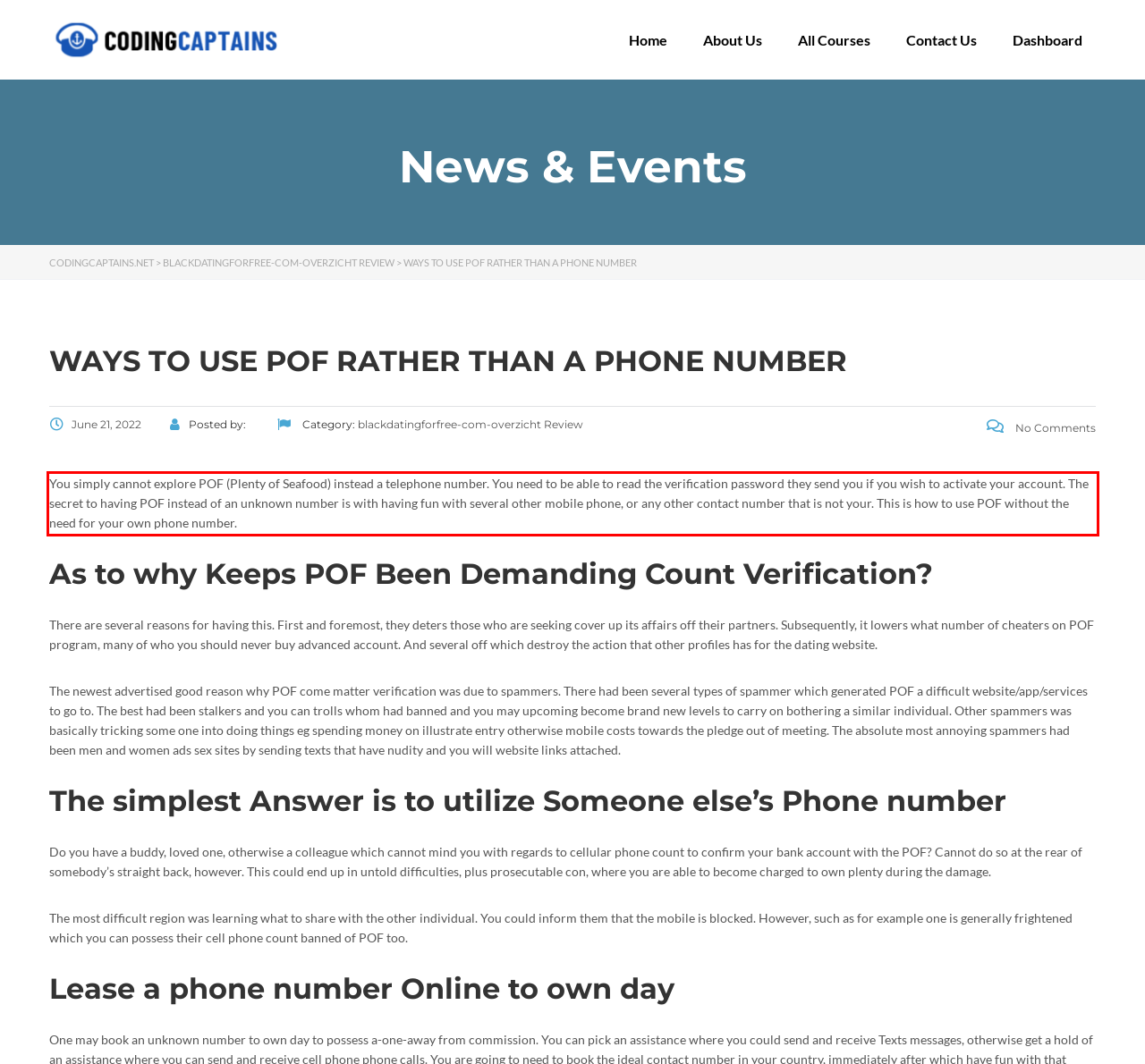Look at the provided screenshot of the webpage and perform OCR on the text within the red bounding box.

You simply cannot explore POF (Plenty of Seafood) instead a telephone number. You need to be able to read the verification password they send you if you wish to activate your account. The secret to having POF instead of an unknown number is with having fun with several other mobile phone, or any other contact number that is not your. This is how to use POF without the need for your own phone number.